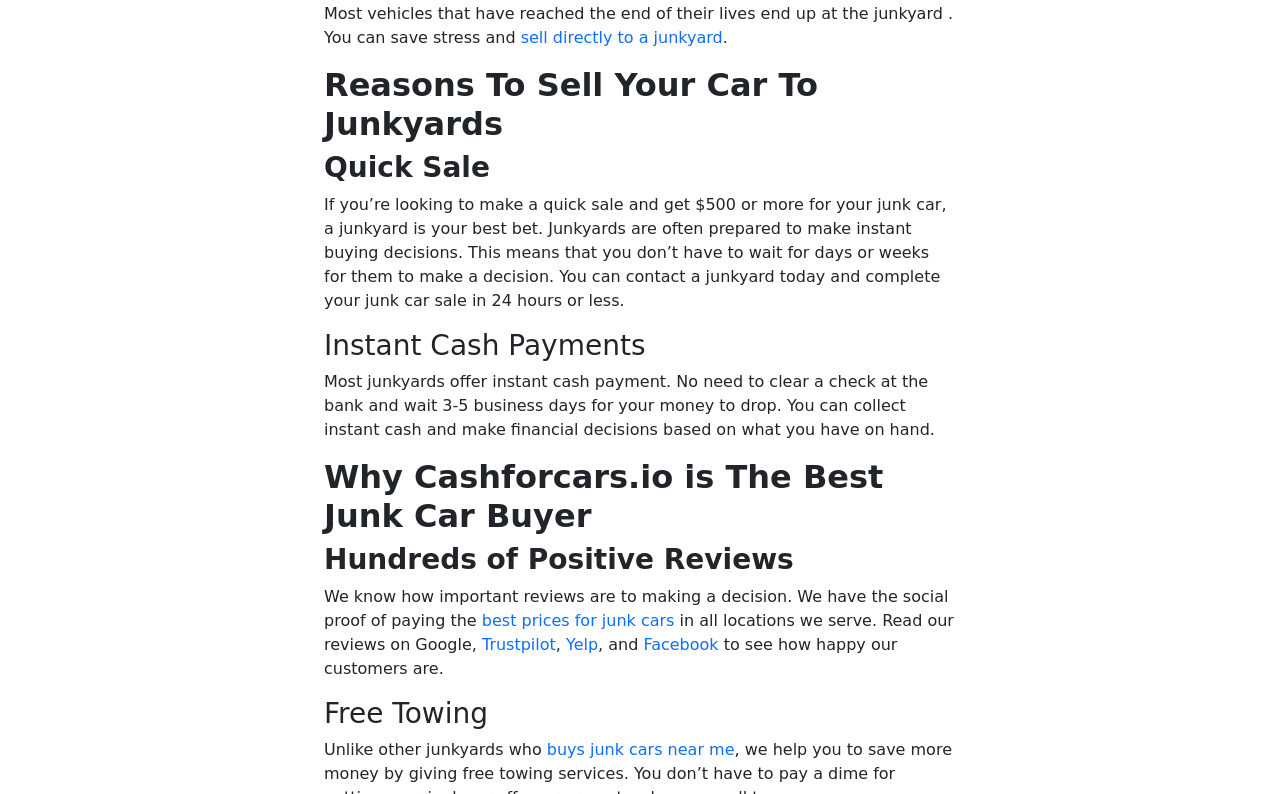Refer to the image and offer a detailed explanation in response to the question: How do junkyards typically pay for junk cars?

The webpage states that most junkyards offer instant cash payment, eliminating the need to clear a check at the bank and wait for the money to be deposited.